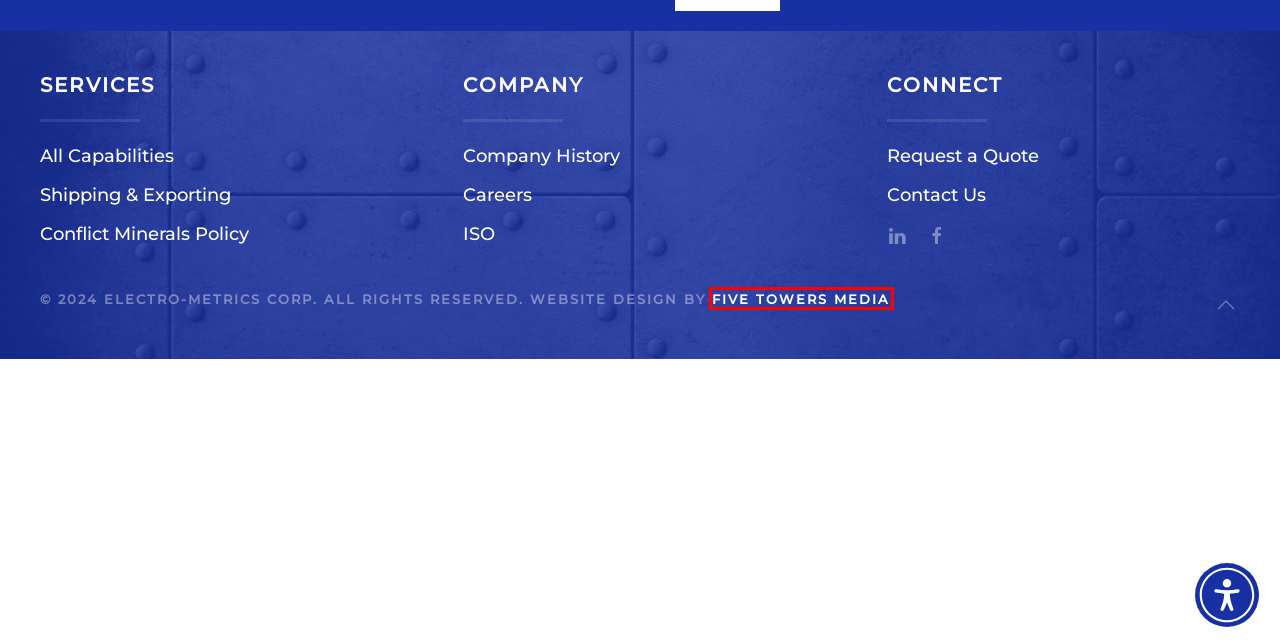You are given a screenshot of a webpage with a red bounding box around an element. Choose the most fitting webpage description for the page that appears after clicking the element within the red bounding box. Here are the candidates:
A. Products - EM Metal Works
B. Careers - EM Metal Works
C. Capabilities - EM Metal Works
D. Get In Touch With Us! - EM Metal Works
E. Shipping & Exporting - EM Metal Works
F. Our History - EM Metal Works
G. Welcome to Five Towers Media
H. Conflict Minerals Policy Statement - EM Metal Works

G